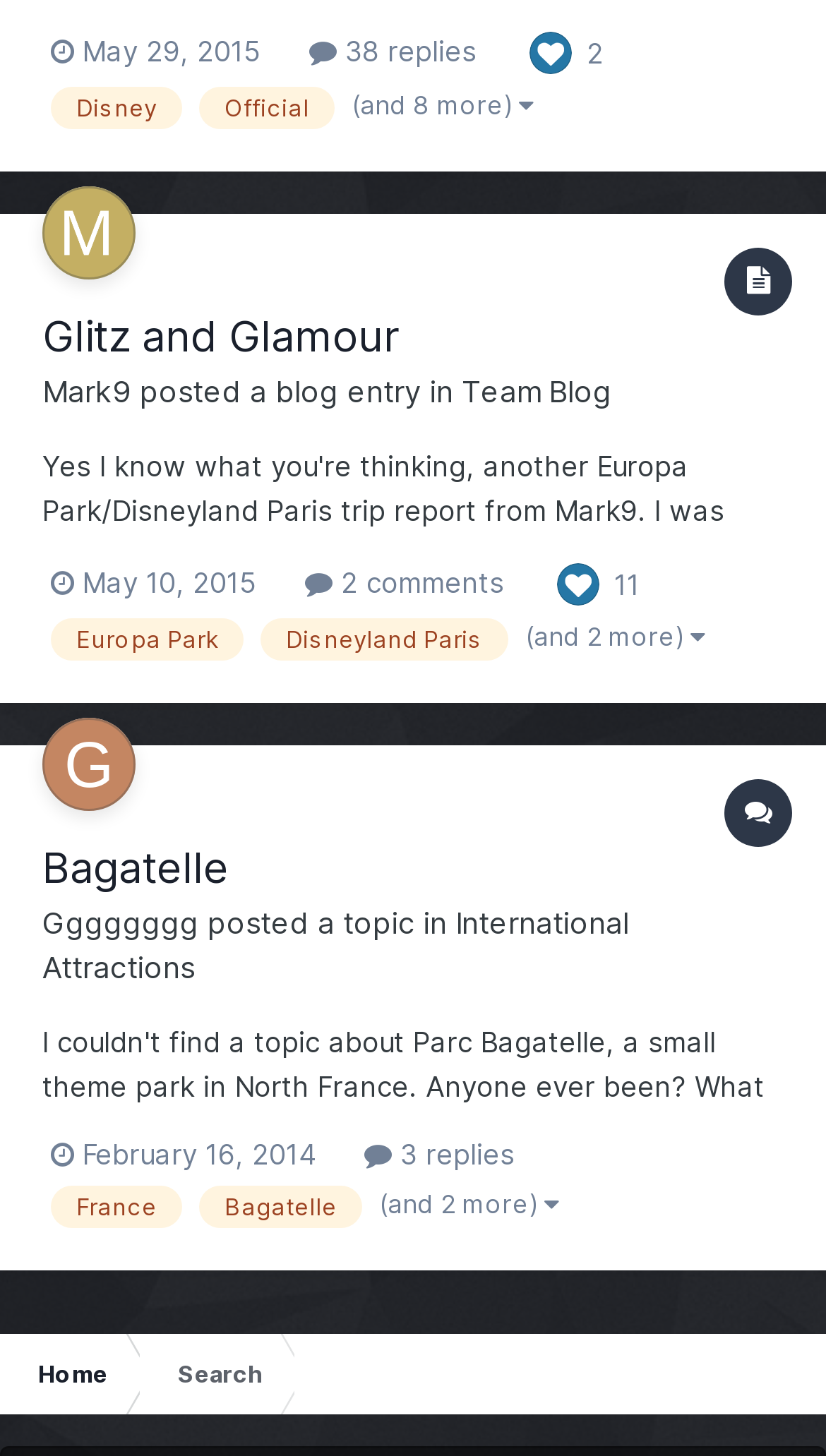Identify the bounding box coordinates for the region of the element that should be clicked to carry out the instruction: "Go to Mark9's profile". The bounding box coordinates should be four float numbers between 0 and 1, i.e., [left, top, right, bottom].

[0.051, 0.128, 0.164, 0.192]